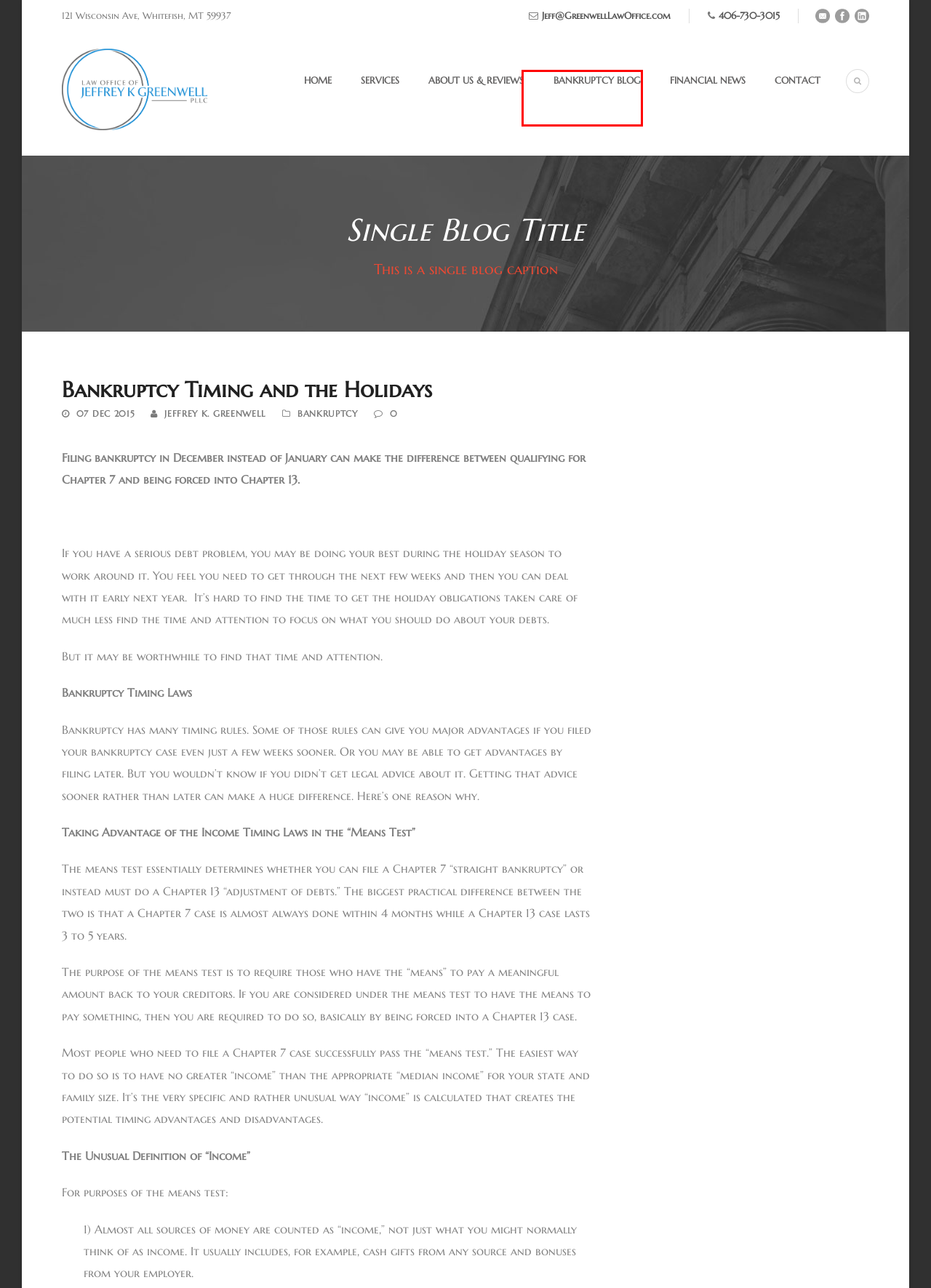Given a screenshot of a webpage with a red bounding box highlighting a UI element, choose the description that best corresponds to the new webpage after clicking the element within the red bounding box. Here are your options:
A. About us - greenwelllawoffices.com
B. Northwest Montana's Bankruptcy And Business Law Firm
C. Navigating Chapter 7, Chapter 13, and Subchapter V of Chapter 11
D. Montana Bankruptcy Attorney
E. Bankruptcy Blog - greenwelllawoffices.com
F. Montana Bankruptcy Lawyer
G. Contact Your Bankruptcy Law Firm - greenwelllawoffices.com
H. Bankruptcy and Business News - greenwelllawoffices.com

E